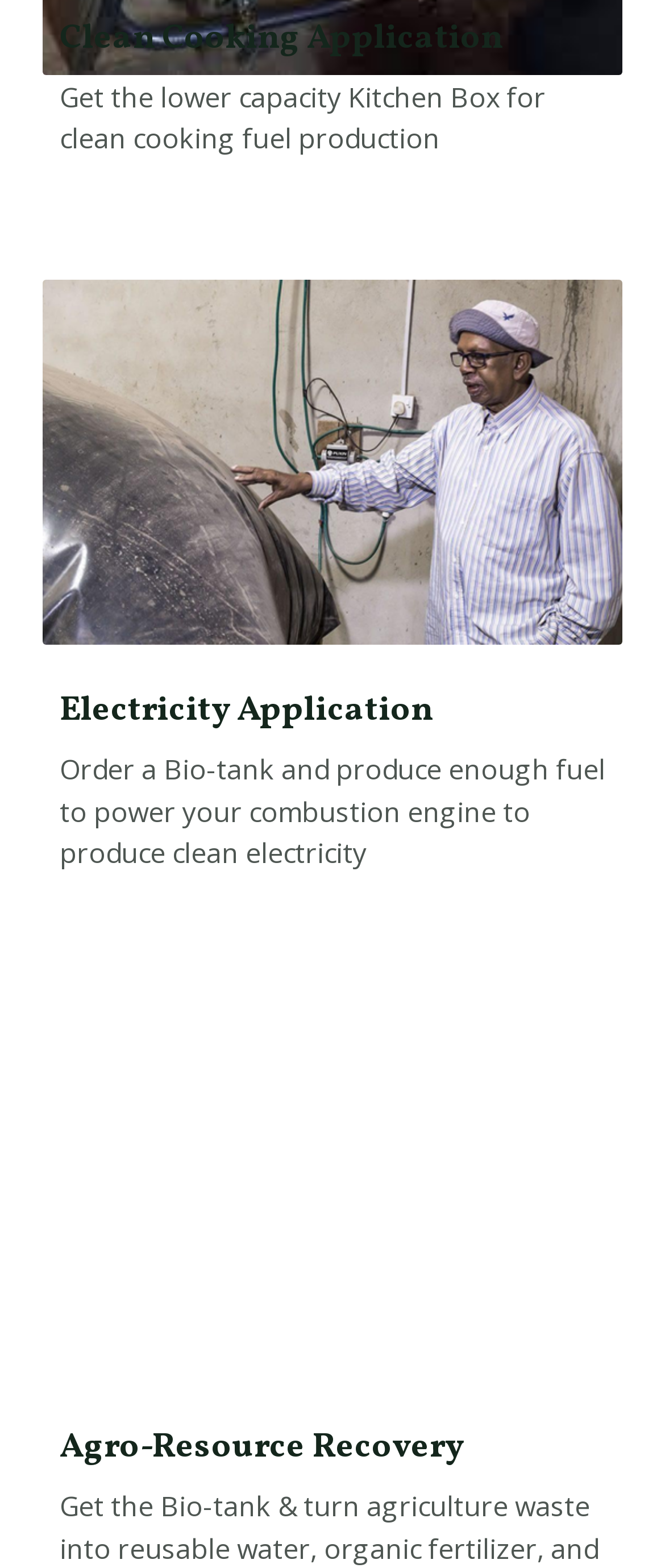Predict the bounding box coordinates for the UI element described as: "Electricity Application". The coordinates should be four float numbers between 0 and 1, presented as [left, top, right, bottom].

[0.09, 0.438, 0.651, 0.469]